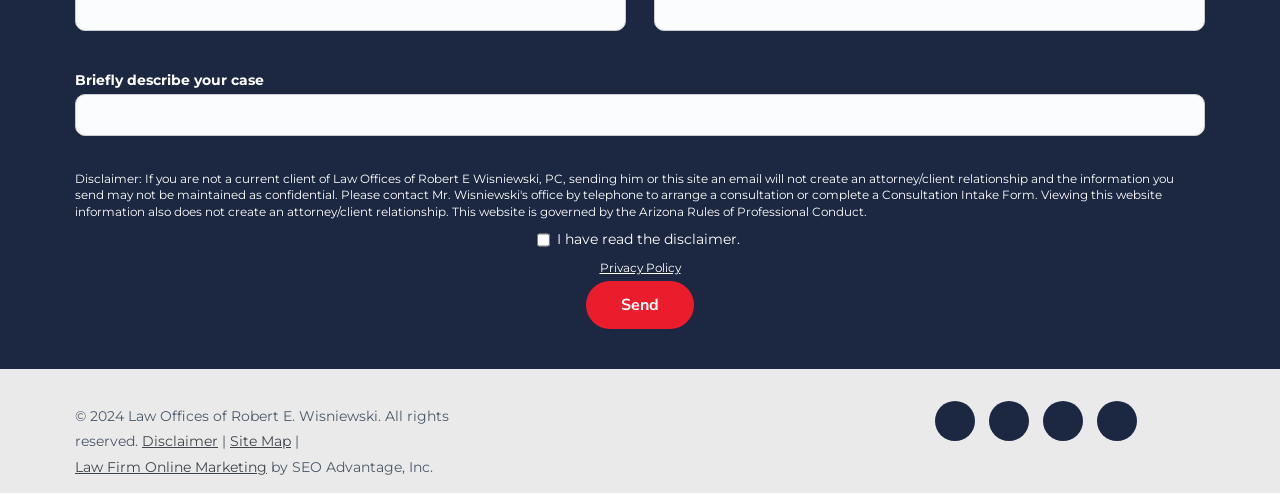Please indicate the bounding box coordinates of the element's region to be clicked to achieve the instruction: "Read the Privacy Policy". Provide the coordinates as four float numbers between 0 and 1, i.e., [left, top, right, bottom].

[0.468, 0.527, 0.532, 0.557]